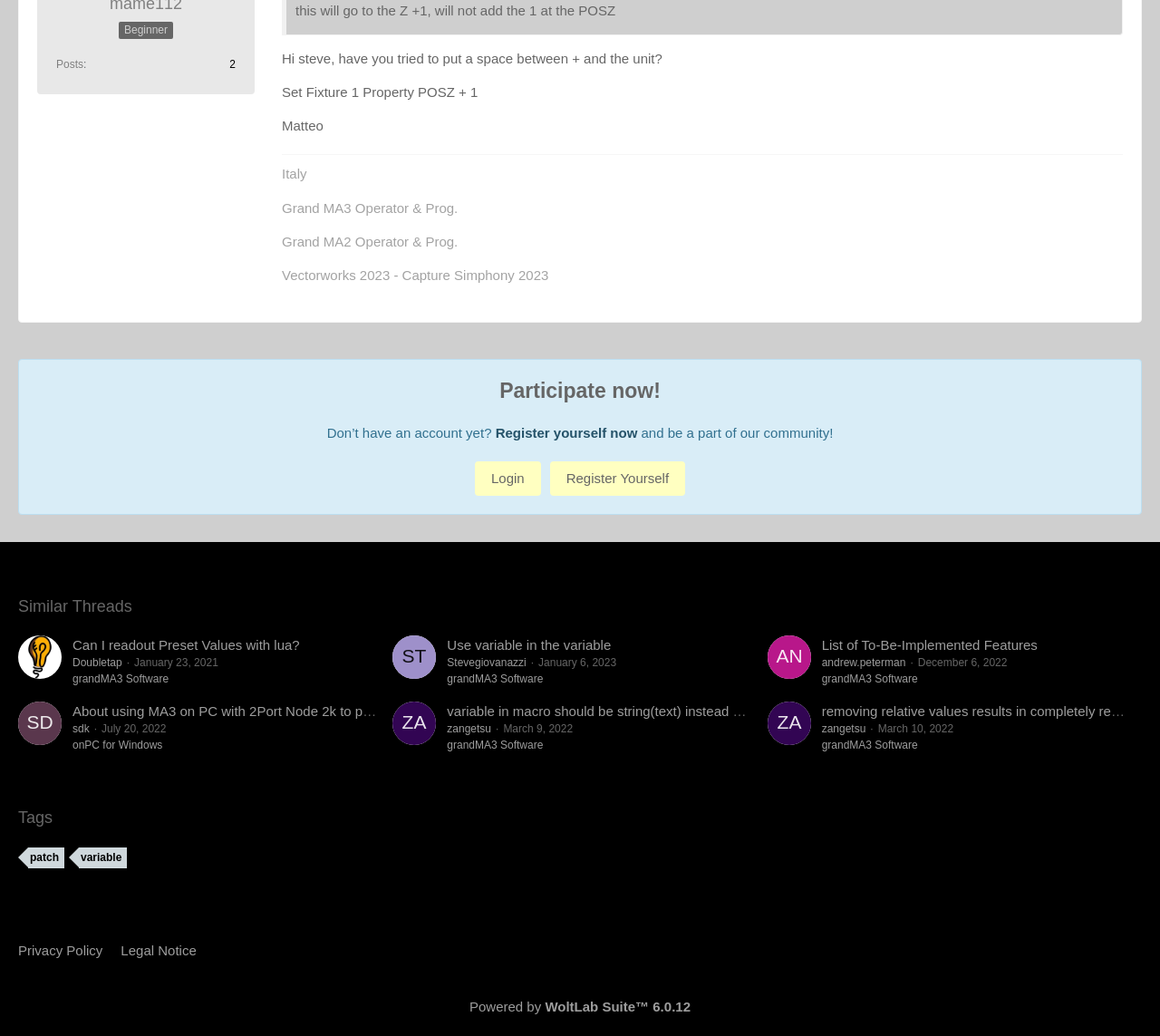Determine the bounding box coordinates of the element's region needed to click to follow the instruction: "View 'Similar Threads'". Provide these coordinates as four float numbers between 0 and 1, formatted as [left, top, right, bottom].

[0.016, 0.576, 0.984, 0.596]